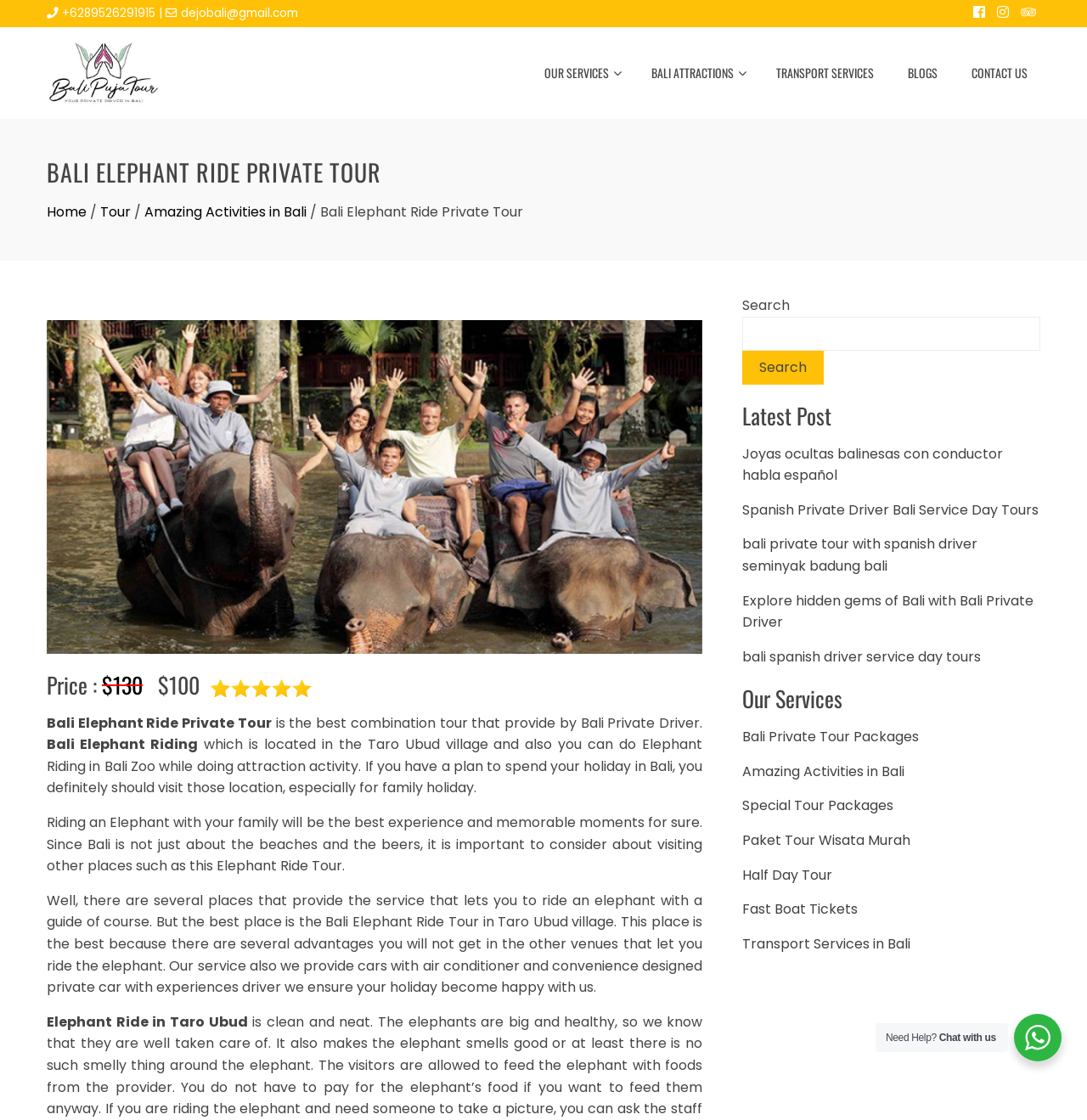Please find the bounding box coordinates of the element that needs to be clicked to perform the following instruction: "Contact us". The bounding box coordinates should be four float numbers between 0 and 1, represented as [left, top, right, bottom].

[0.882, 0.051, 0.957, 0.079]